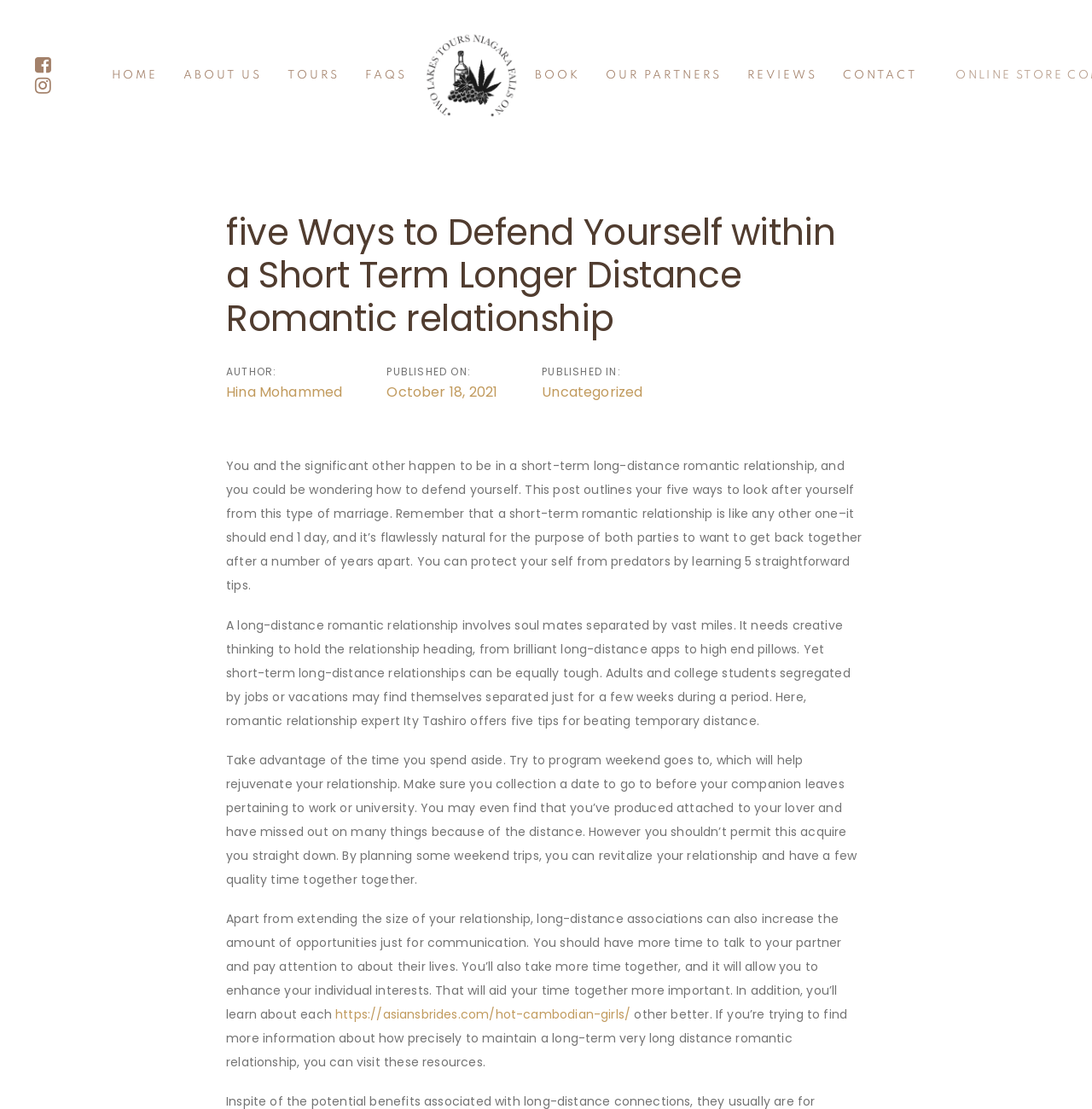Analyze and describe the webpage in a detailed narrative.

The webpage is about a blog post titled "Five Ways to Defend Yourself in a Short Term Longer Distance Romantic relationship" from Two Lakes Tours. At the top, there is a navigation menu with links to "HOME", "ABOUT US", "TOURS", "FAQS", "Two Lakes Tours", "BOOK", "OUR PARTNERS", "REVIEWS", and "CONTACT". 

Below the navigation menu, there is a header section with the title of the blog post, followed by information about the author, Hina Mohammed, and the publication date, October 18, 2021. 

The main content of the blog post is divided into several paragraphs. The first paragraph introduces the topic of short-term long-distance relationships and how to defend oneself in such relationships. The second paragraph explains that short-term long-distance relationships can be tough, but with creative thinking, they can be managed. 

The following paragraphs provide five tips for beating temporary distance, including taking advantage of the time spent apart, planning weekend visits, and using the time to communicate more with one's partner. There is also a link to an external resource about hot Cambodian girls. 

At the bottom of the page, there is a "Post navigation" section.